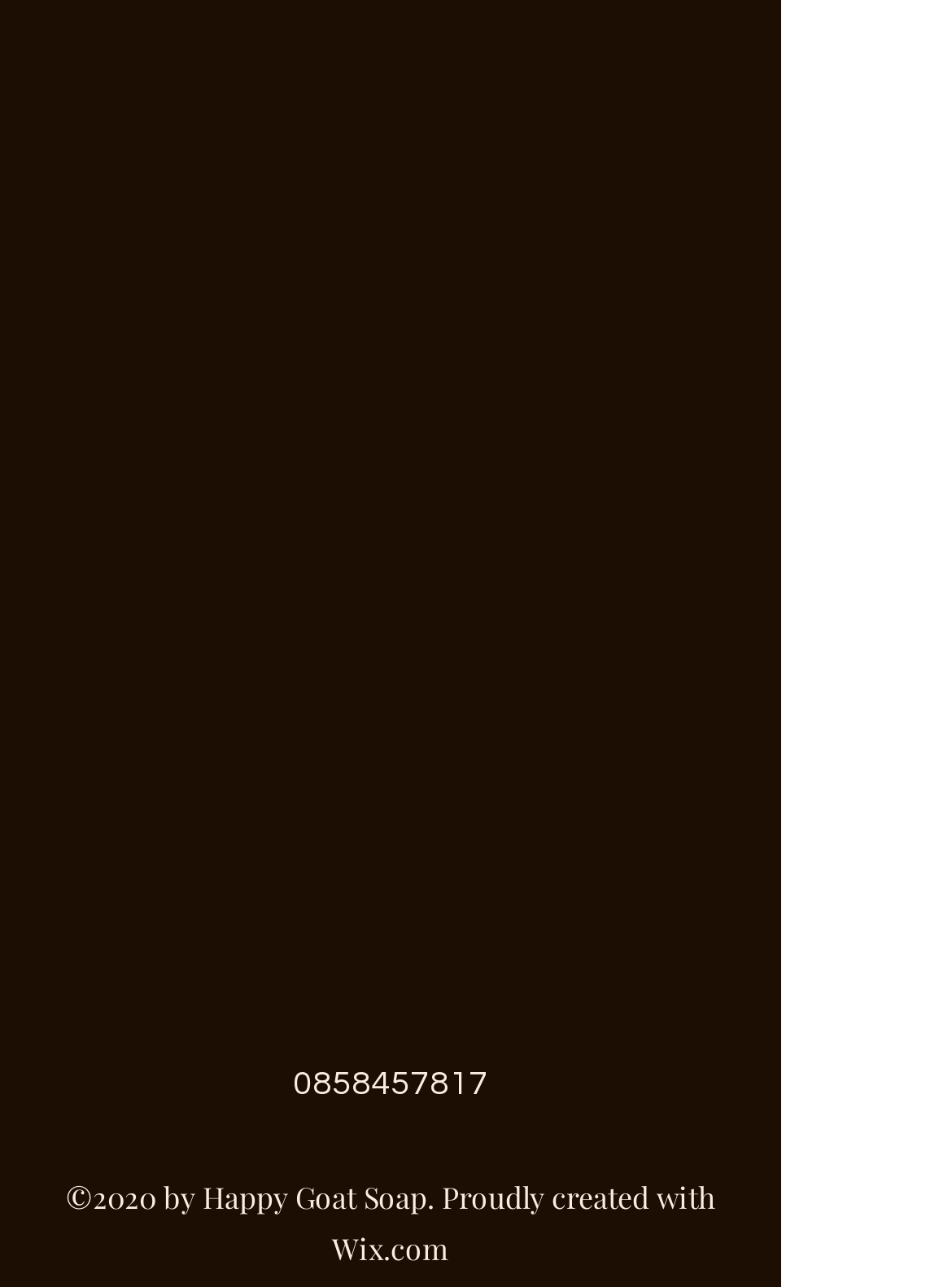From the webpage screenshot, predict the bounding box of the UI element that matches this description: "0858457817".

[0.308, 0.83, 0.513, 0.857]